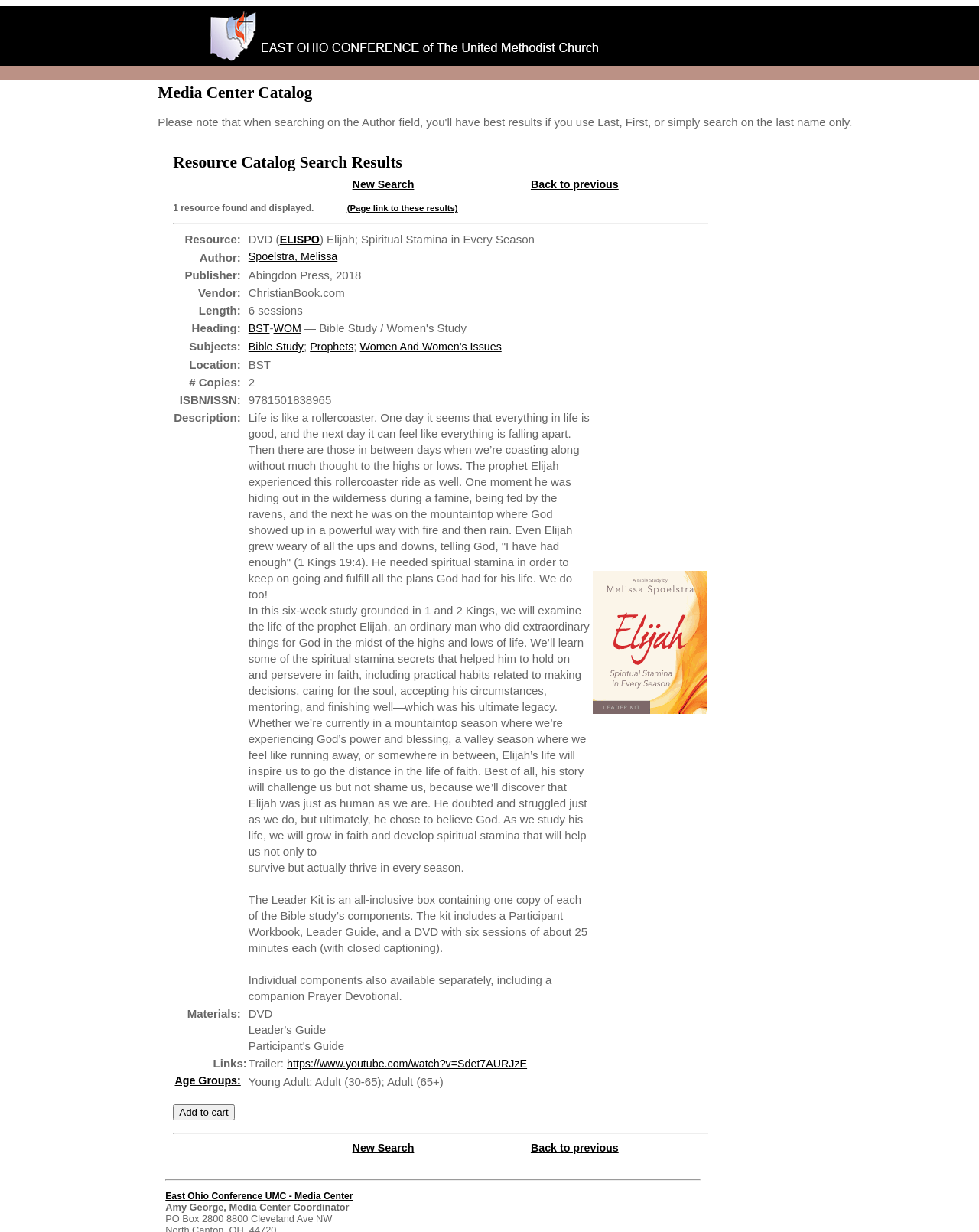Analyze the image and answer the question with as much detail as possible: 
What is the name of the conference?

The name of the conference can be found in the first table cell of the first table row, which contains a link with the text 'East Ohio Conference'.